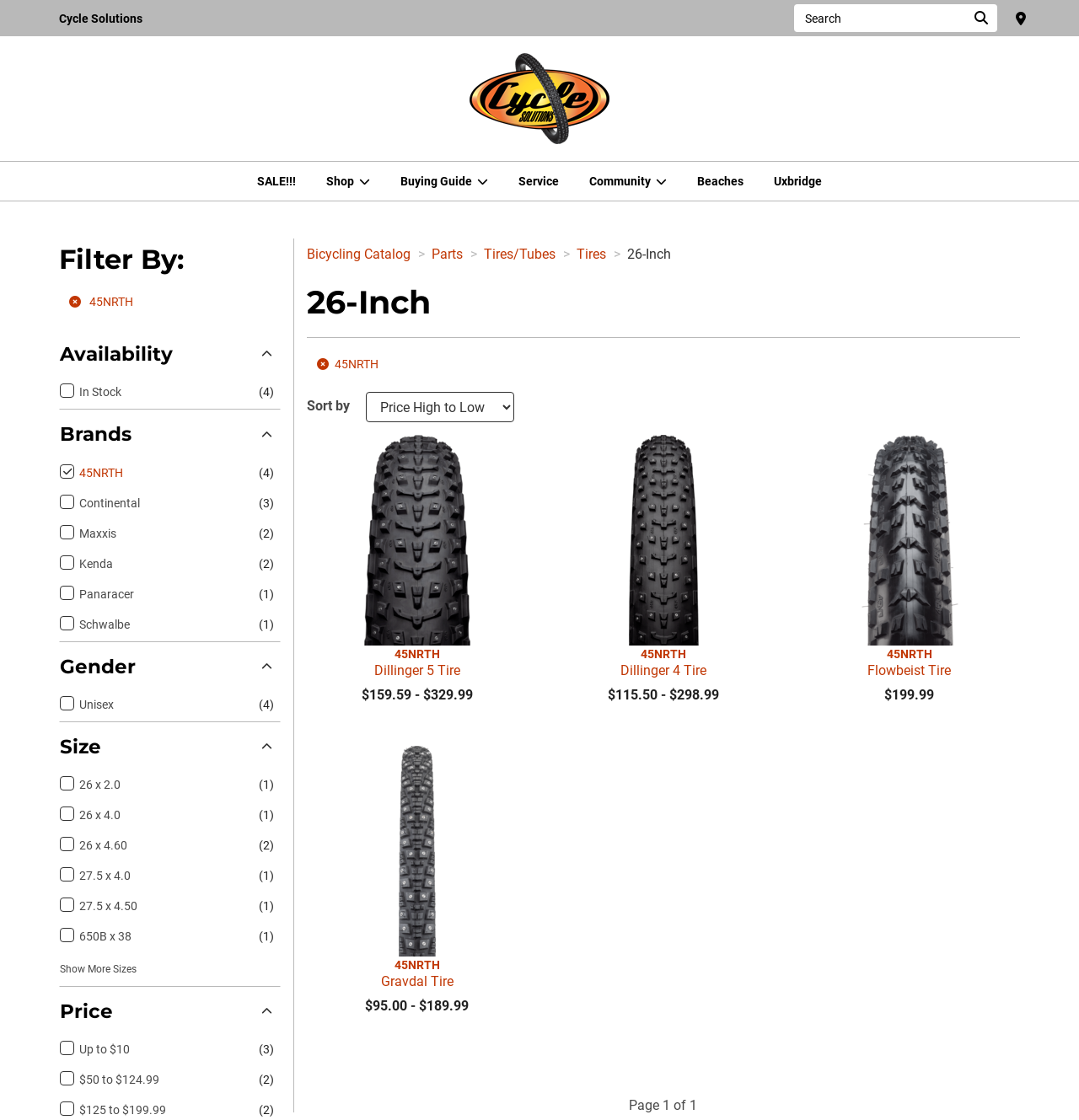Please find the bounding box coordinates of the element that needs to be clicked to perform the following instruction: "Shop for products". The bounding box coordinates should be four float numbers between 0 and 1, represented as [left, top, right, bottom].

[0.291, 0.144, 0.355, 0.179]